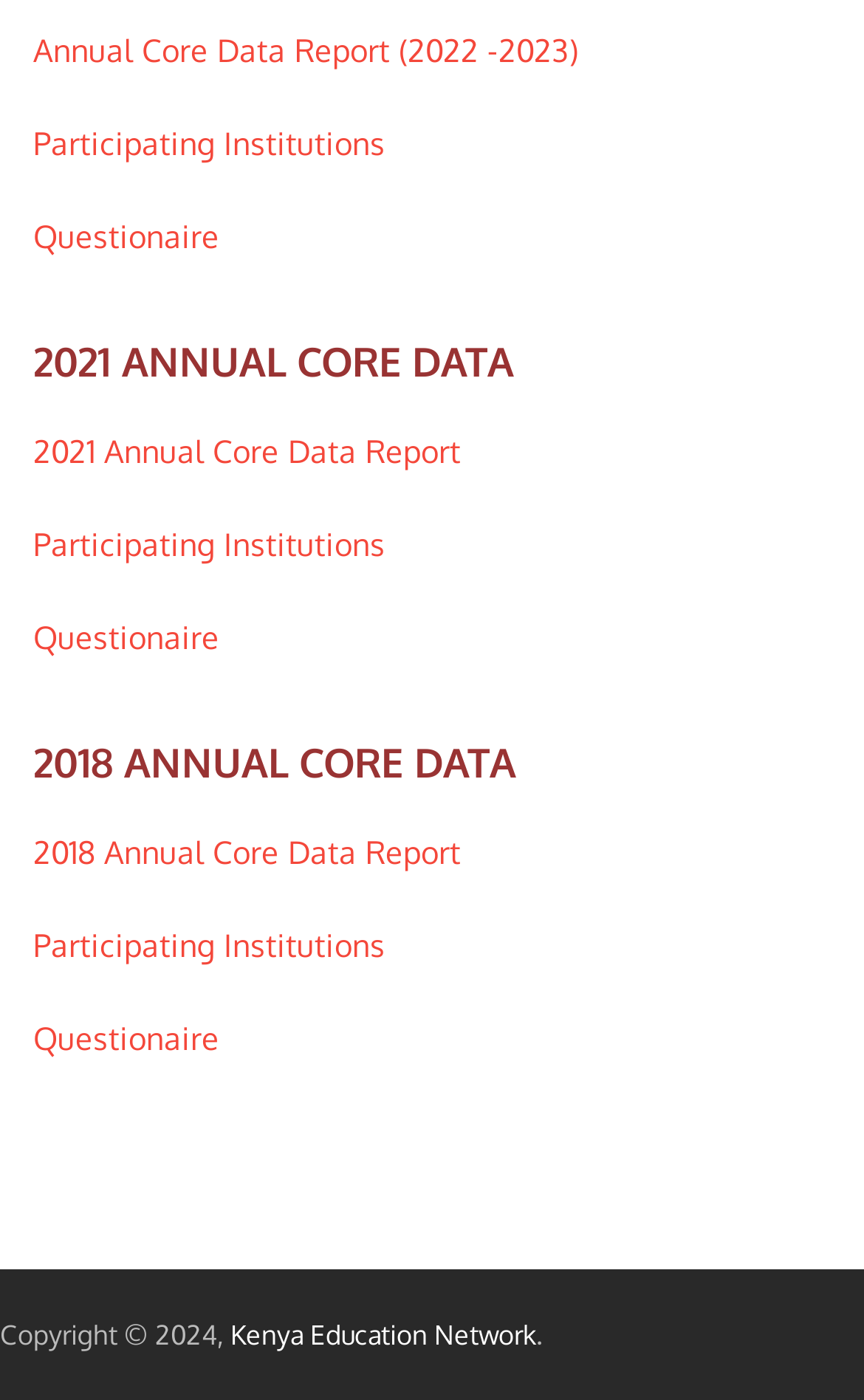What is the copyright year mentioned at the bottom?
Analyze the screenshot and provide a detailed answer to the question.

At the bottom of the webpage, there is a static text 'Copyright © 2024,' which indicates the copyright year.